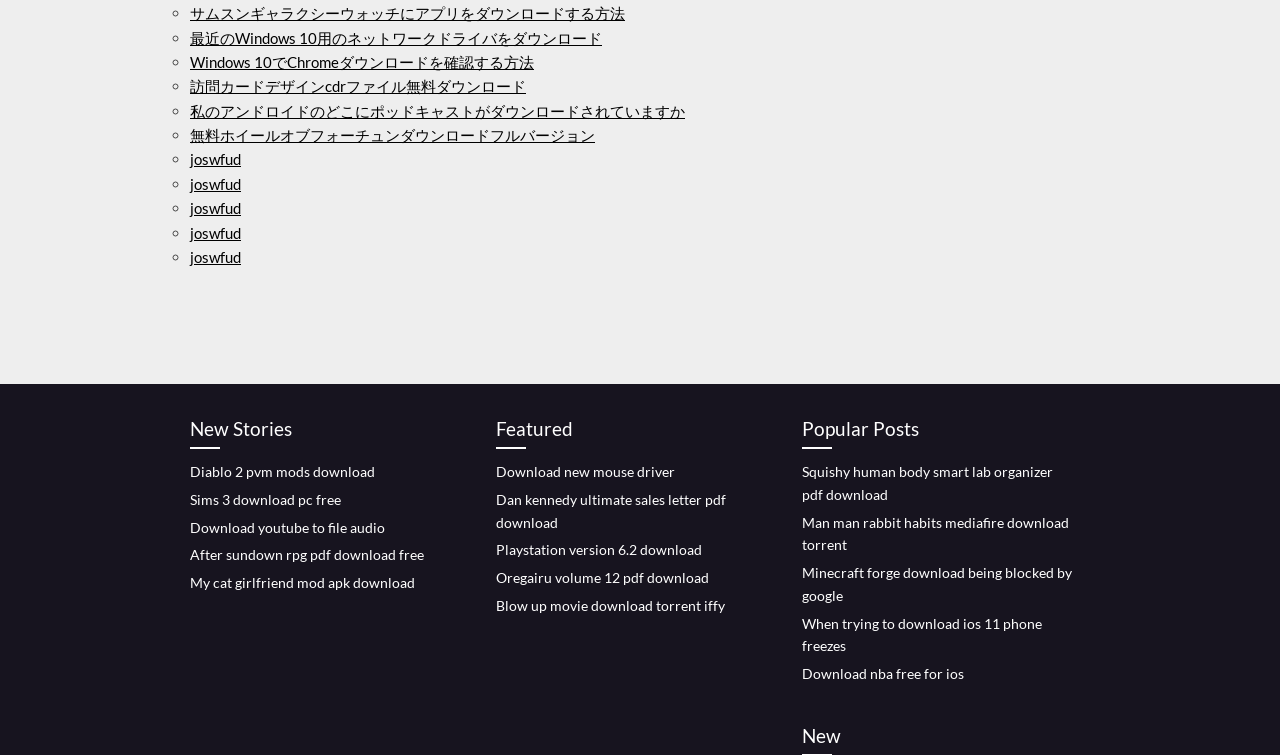Identify the bounding box coordinates for the region to click in order to carry out this instruction: "Check out new stories". Provide the coordinates using four float numbers between 0 and 1, formatted as [left, top, right, bottom].

[0.148, 0.549, 0.359, 0.595]